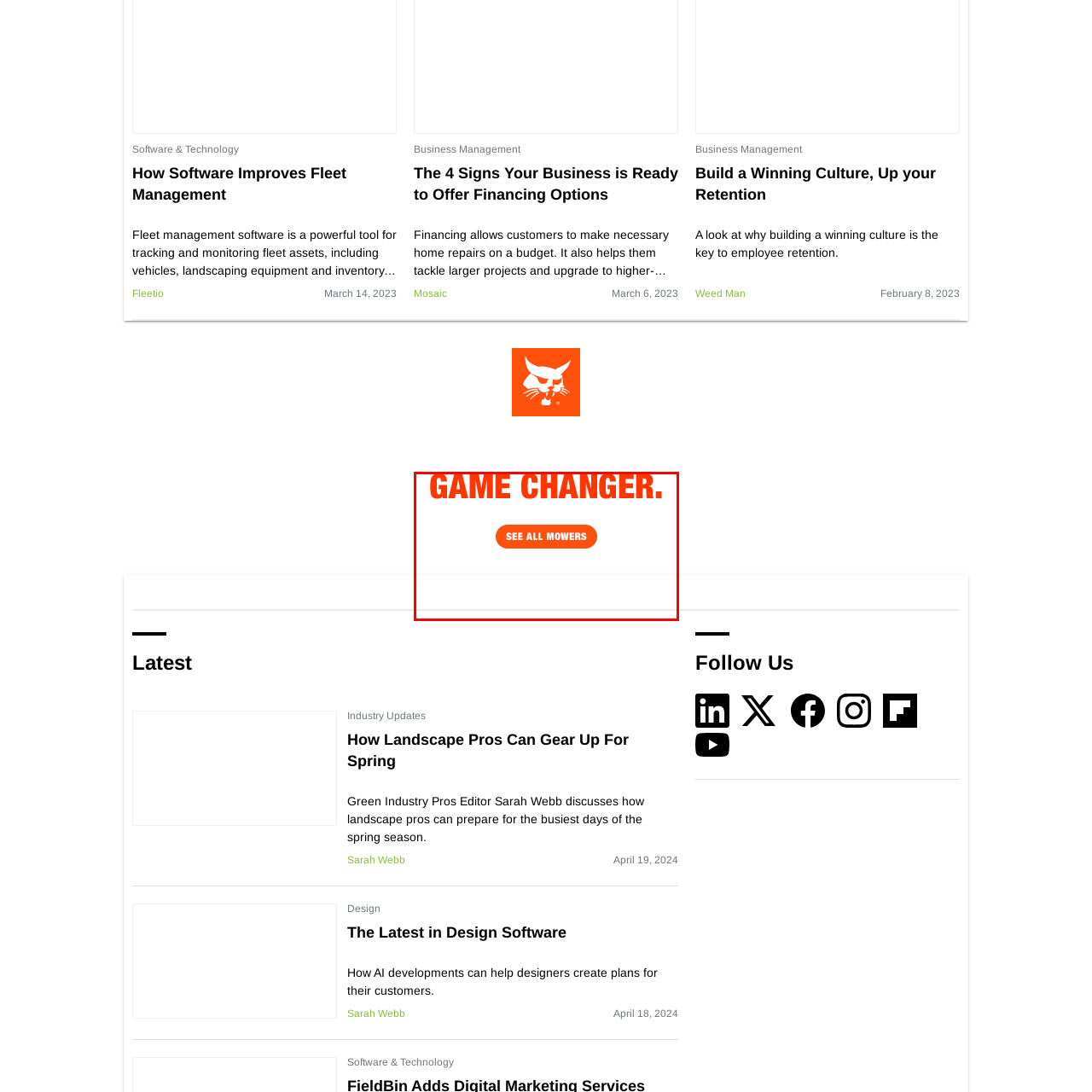Focus on the area marked by the red box, What does the design of the image suggest? 
Answer briefly using a single word or phrase.

focus on innovation and quality